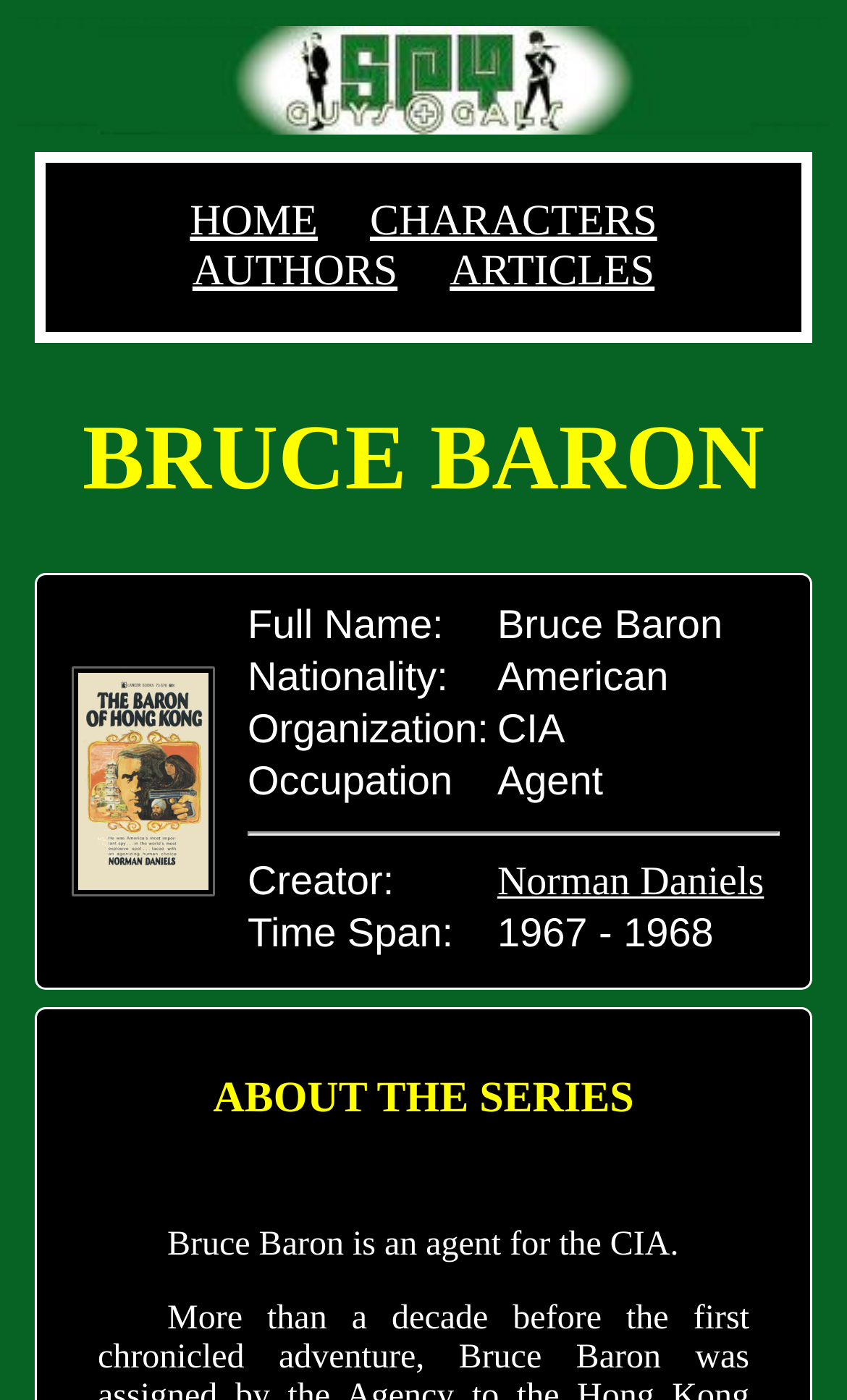What is the name of the series?
Please craft a detailed and exhaustive response to the question.

The name of the series can be determined by looking at the heading 'BRUCE BARON' with bounding box coordinates [0.021, 0.289, 0.979, 0.365]. This heading is prominent and appears to be the title of the series.